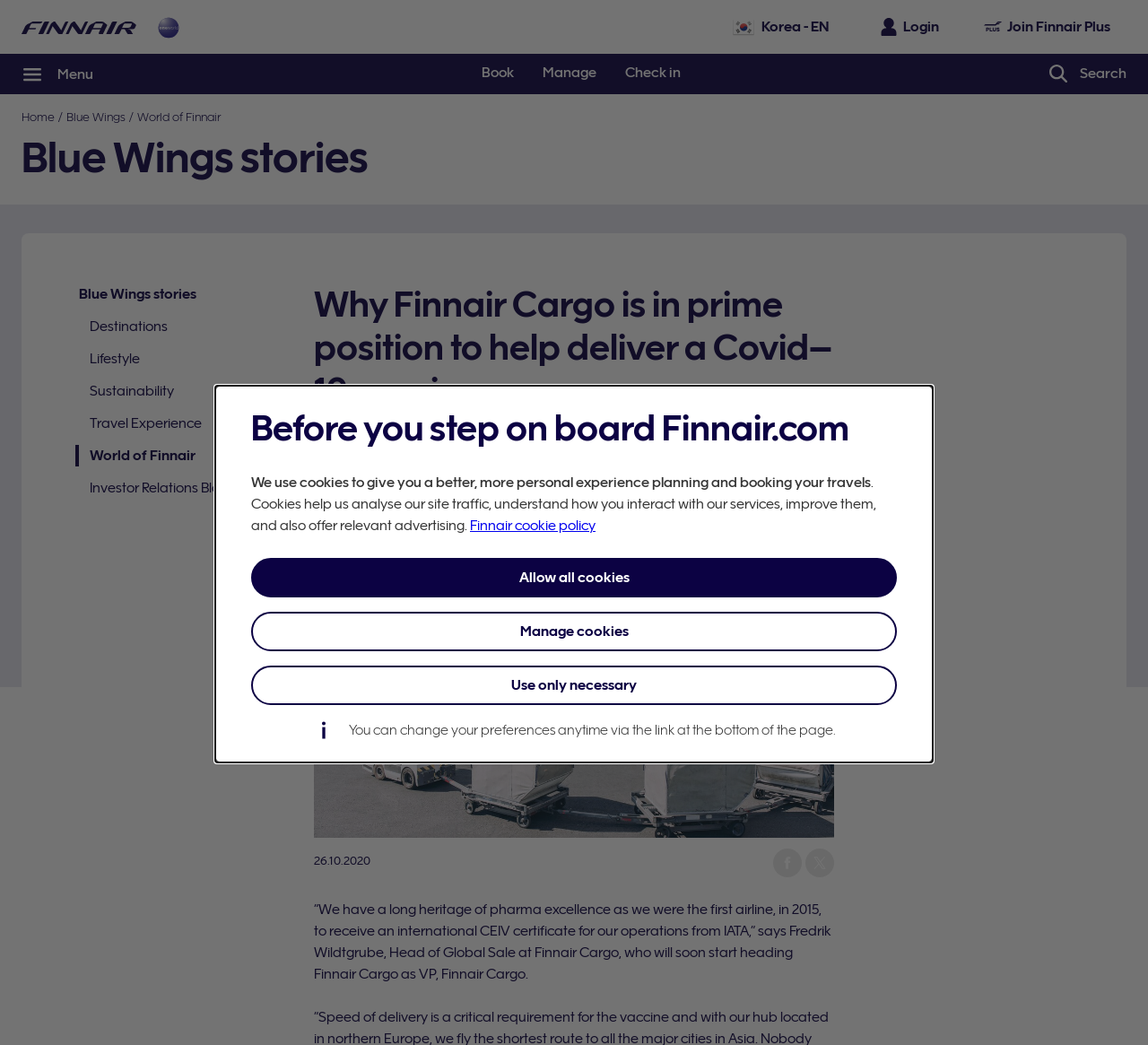Locate the bounding box coordinates of the element to click to perform the following action: 'Click on the 'Search' button'. The coordinates should be given as four float values between 0 and 1, in the form of [left, top, right, bottom].

[0.912, 0.056, 0.981, 0.084]